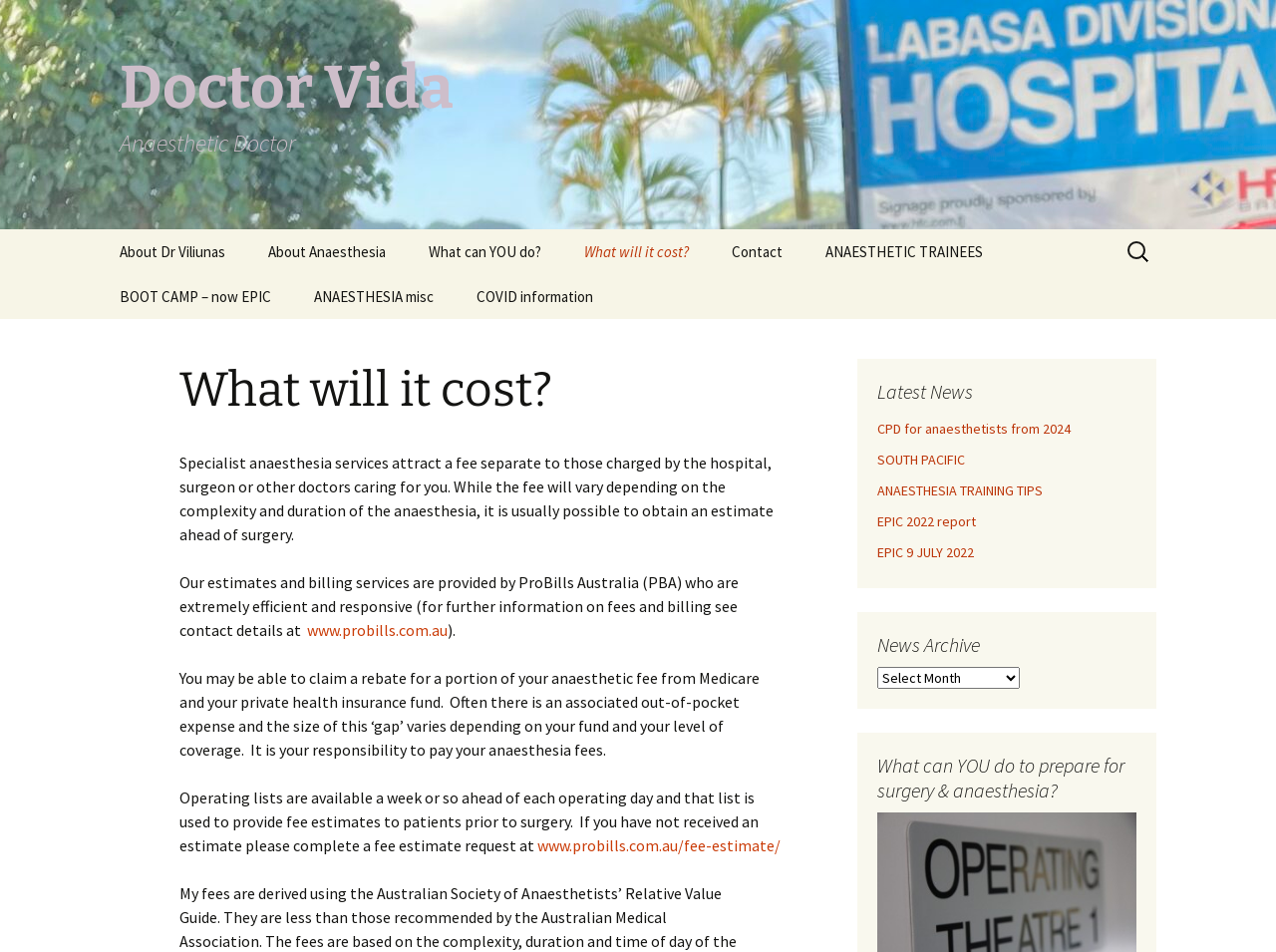What is the purpose of the 'fee estimate request'?
Please provide a detailed and thorough answer to the question.

The webpage mentions that patients can complete a fee estimate request to obtain an estimate of their anaesthesia fees prior to surgery, which suggests that the purpose of the request is to provide patients with an estimate of their fees.